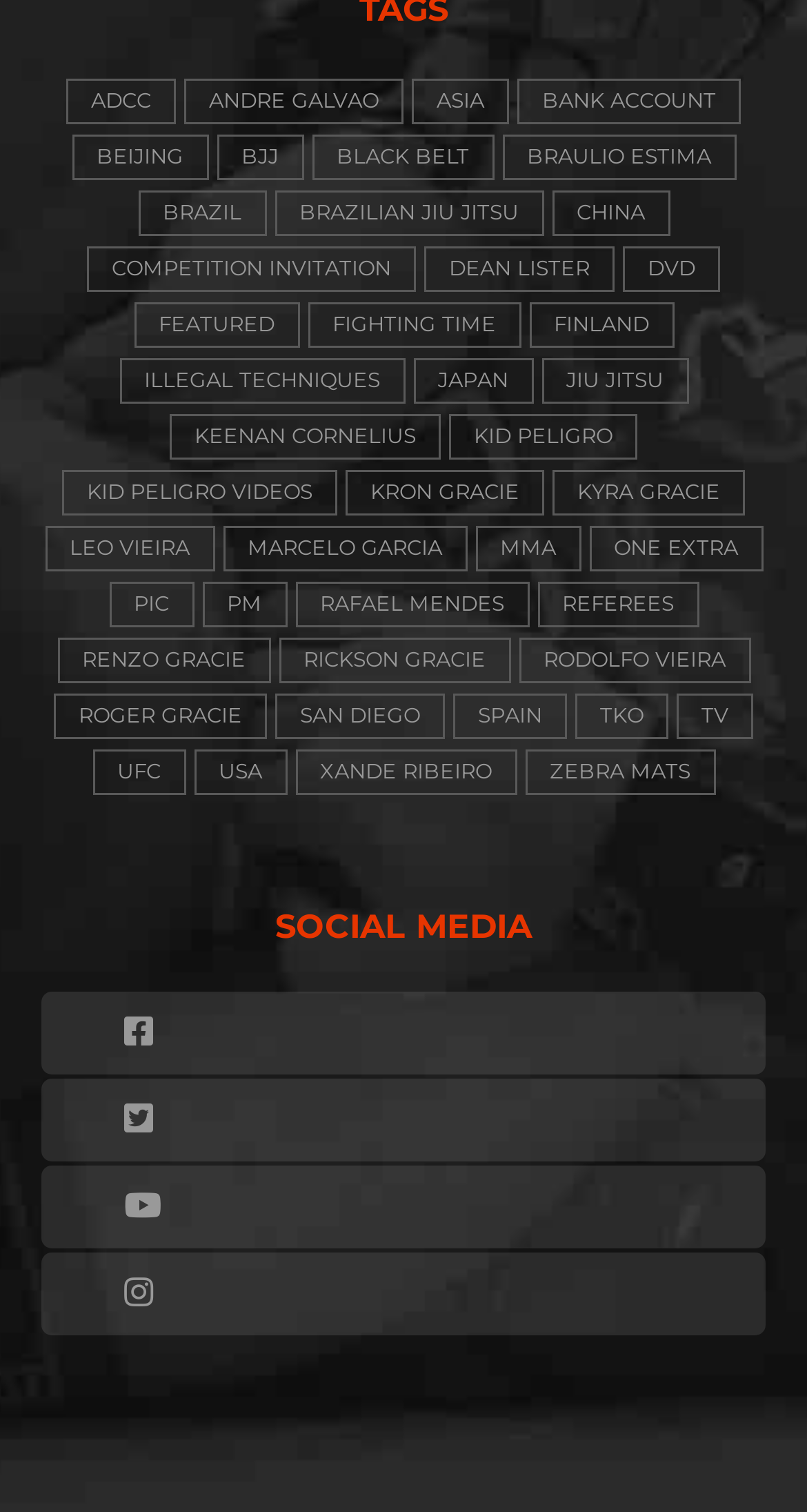What is the name of the person with the most items?
Based on the image, please offer an in-depth response to the question.

I looked at the links on the webpage and found that Kid Peligro has the most items, with 54 items listed.